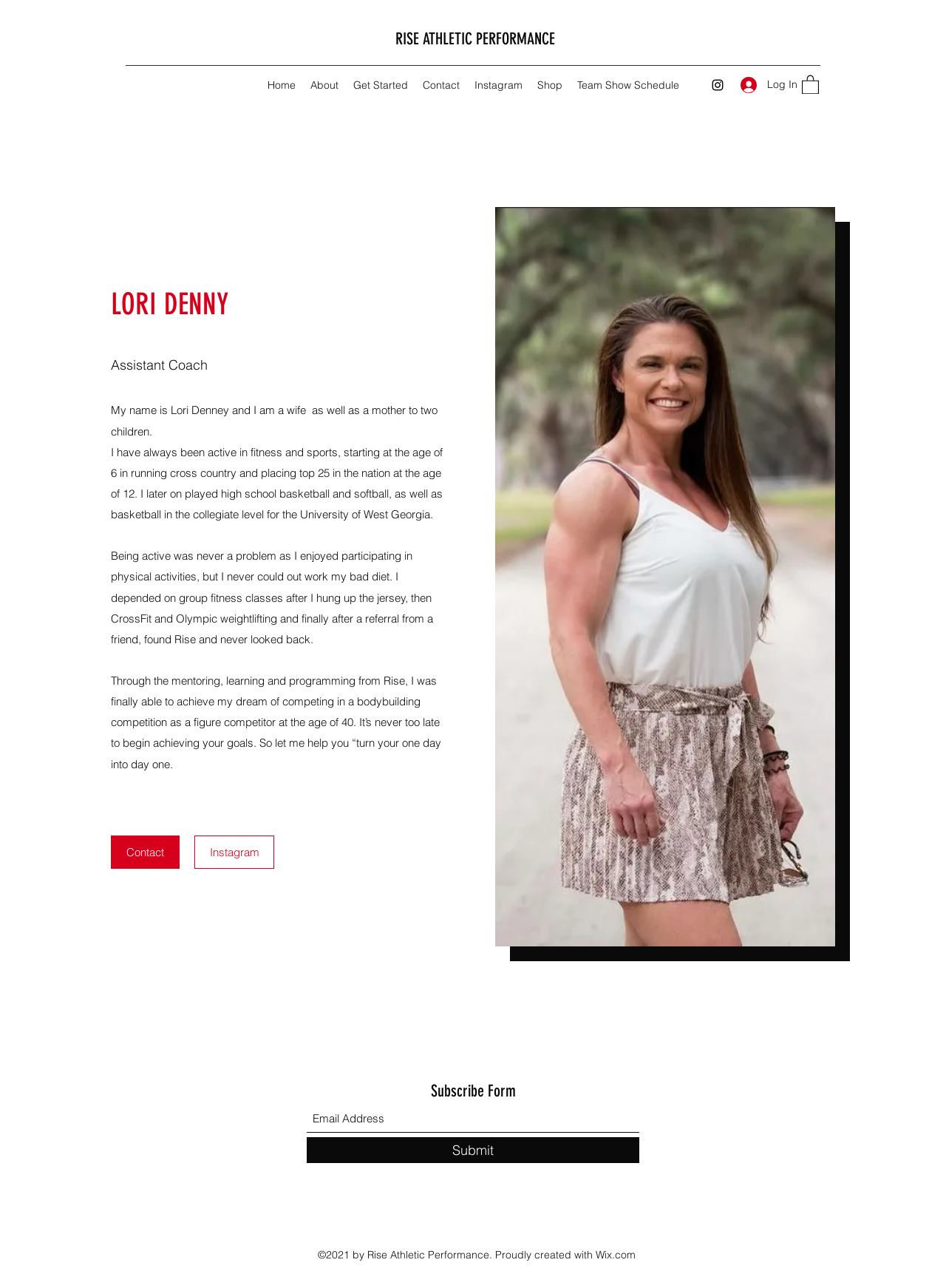Answer the question using only a single word or phrase: 
What is the purpose of the 'Subscribe Form' section?

To subscribe with an email address